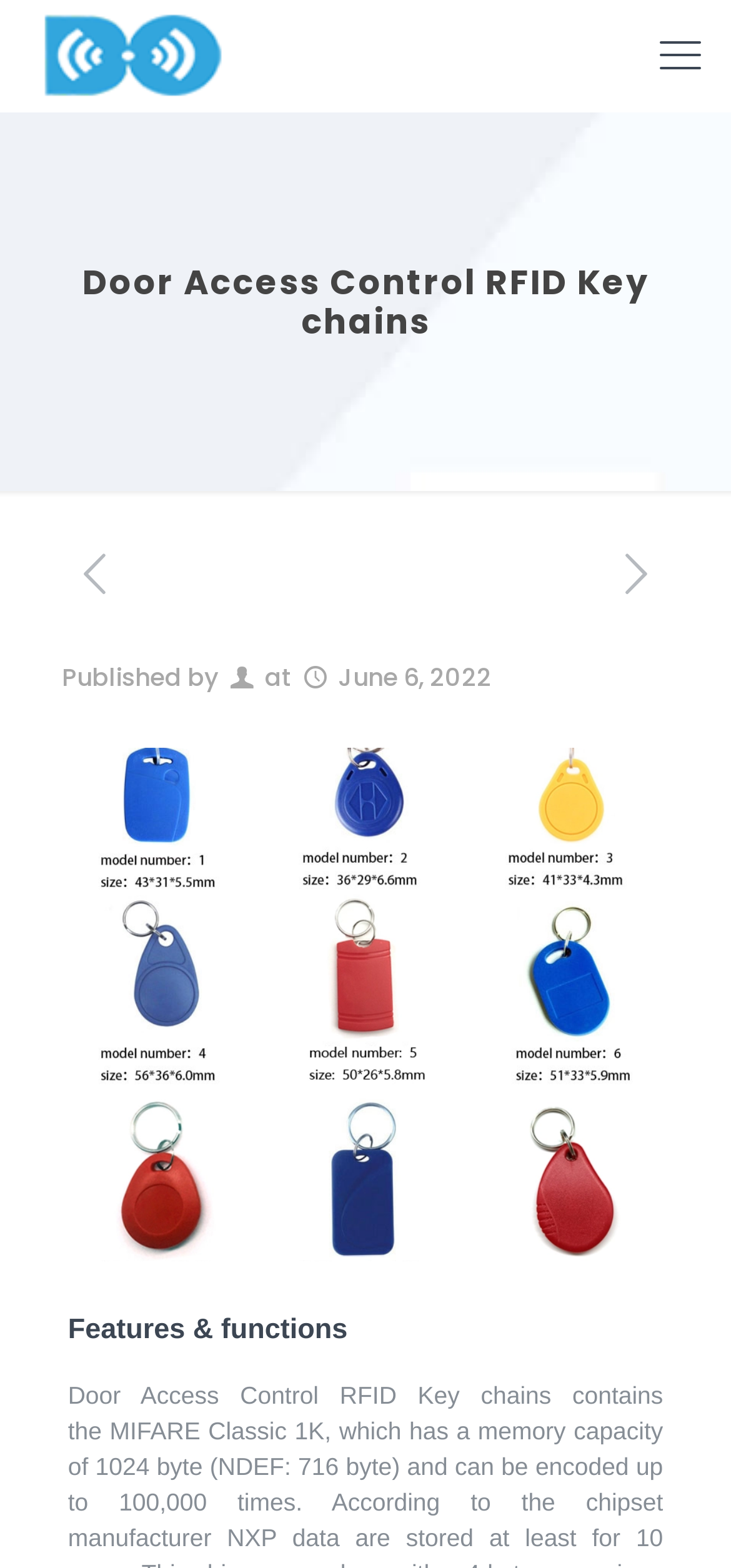What is the memory capacity of the MIFARE Classic 1K?
Using the image as a reference, give an elaborate response to the question.

Based on the webpage description, it is mentioned that the Door Access Control RFID Key chains contain the MIFARE Classic 1K, which has a memory capacity of 1024 byte.